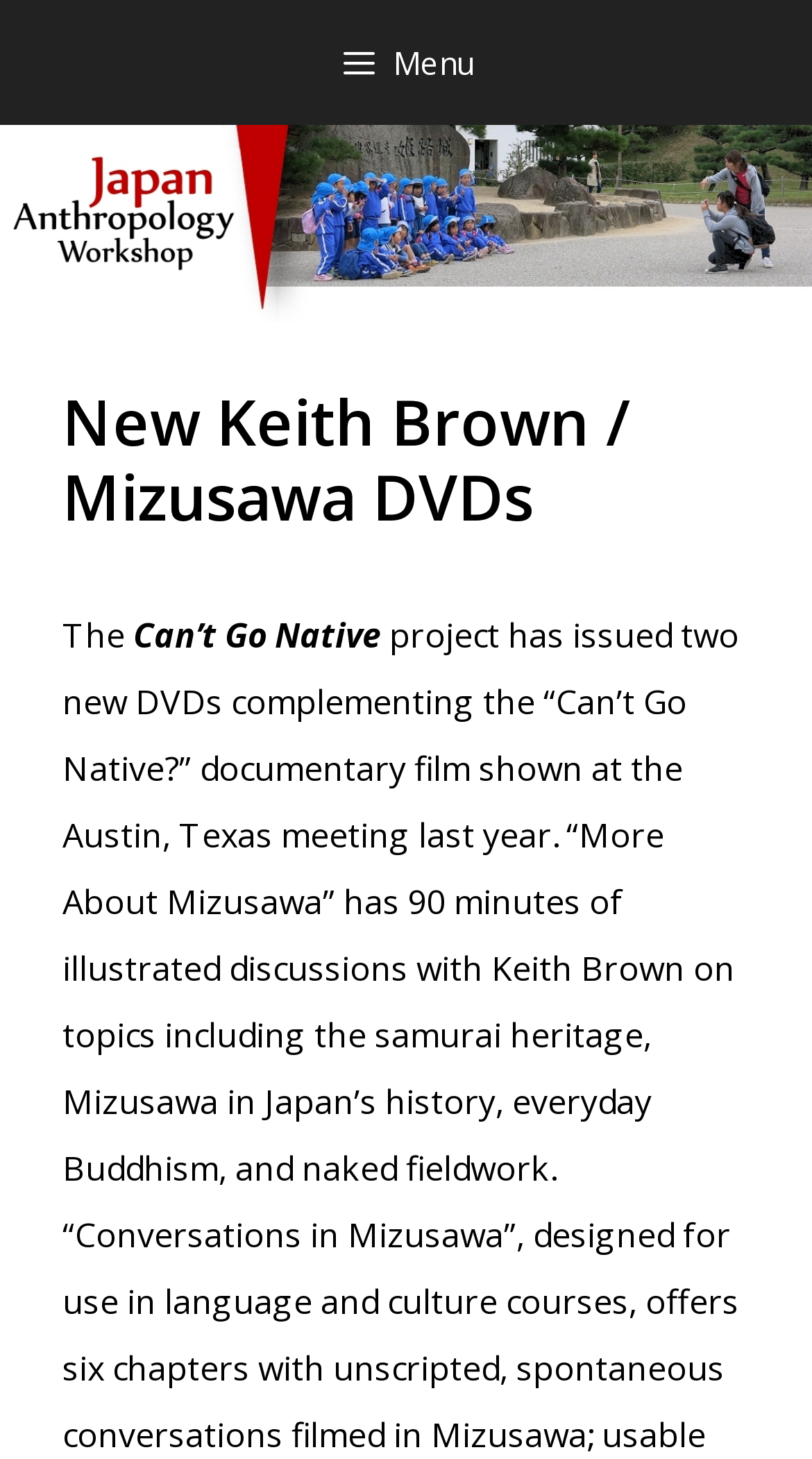Please determine the primary heading and provide its text.

New Keith Brown / Mizusawa DVDs